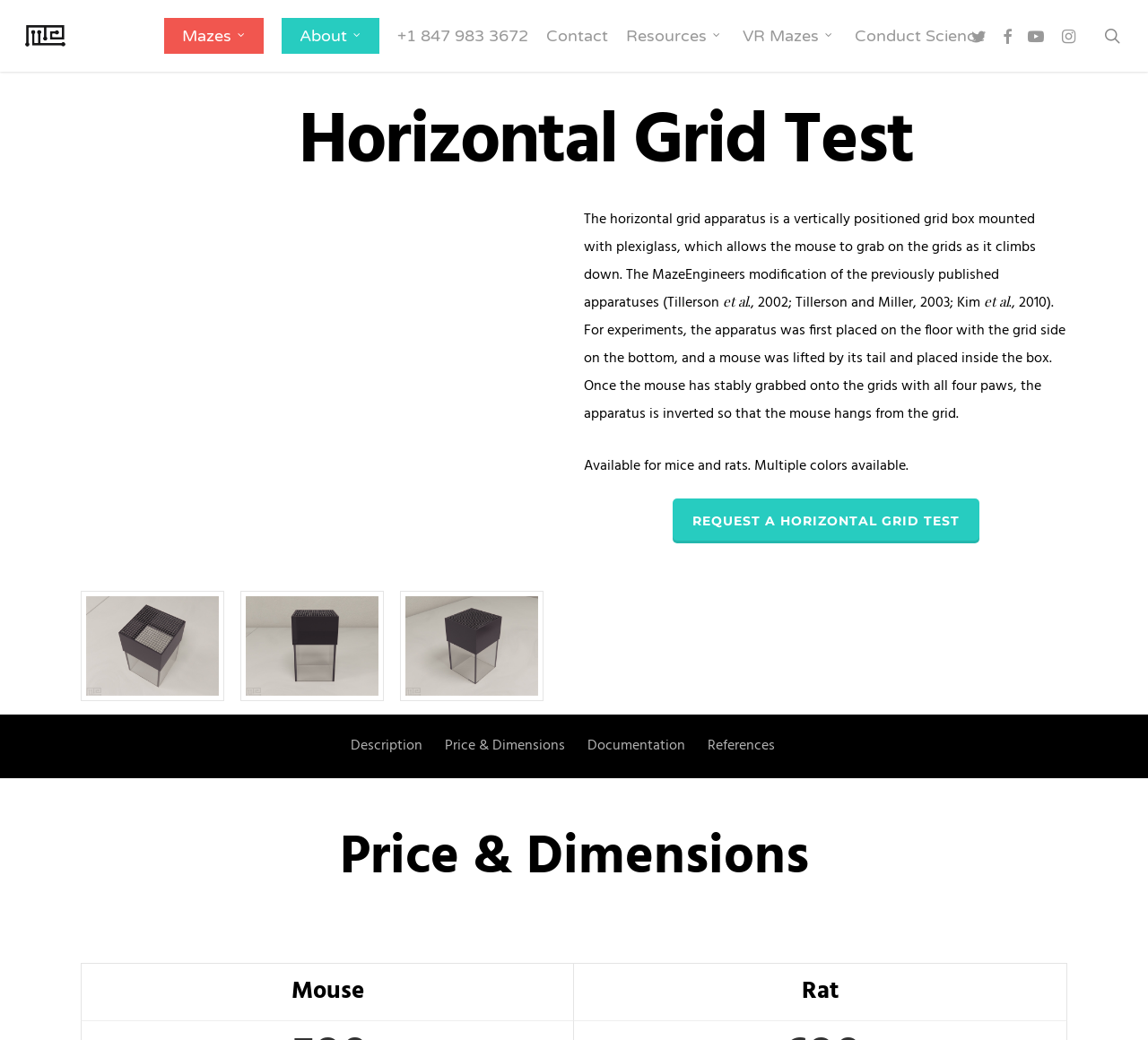What is the main heading of this webpage? Please extract and provide it.

Horizontal Grid Test